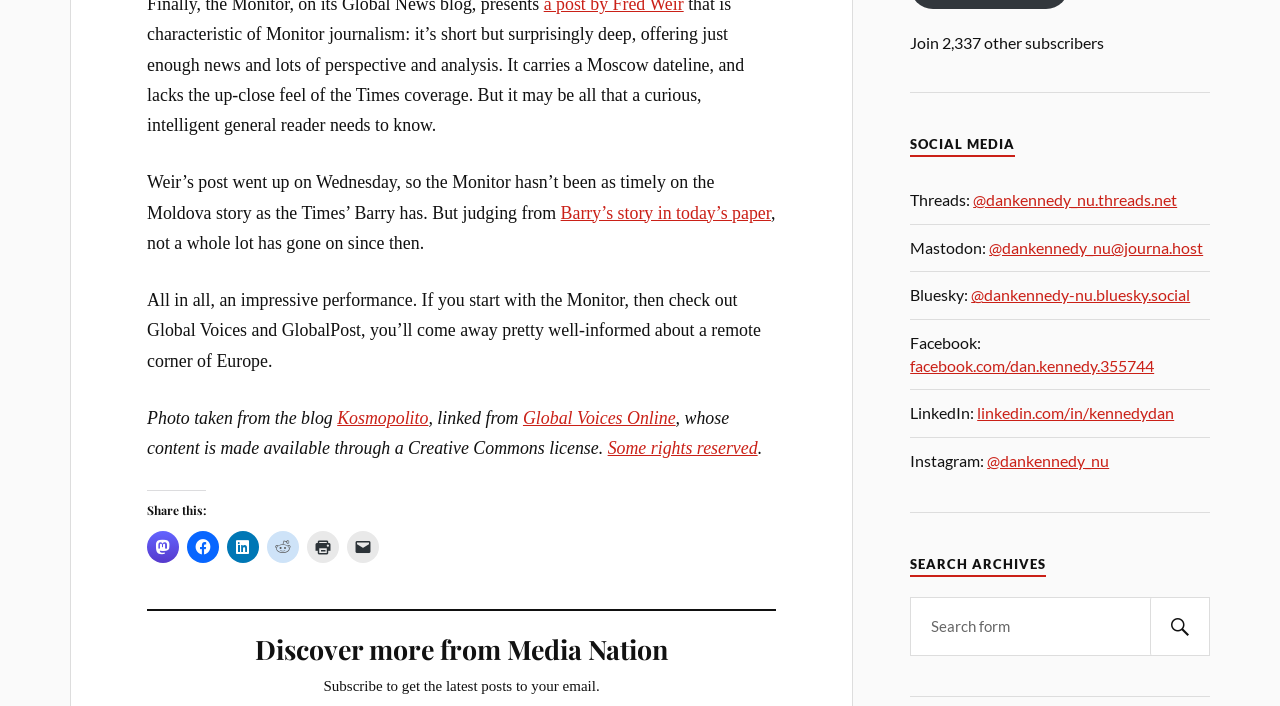Please give a succinct answer to the question in one word or phrase:
What is the name of the blog where the photo was taken from?

Kosmopolito